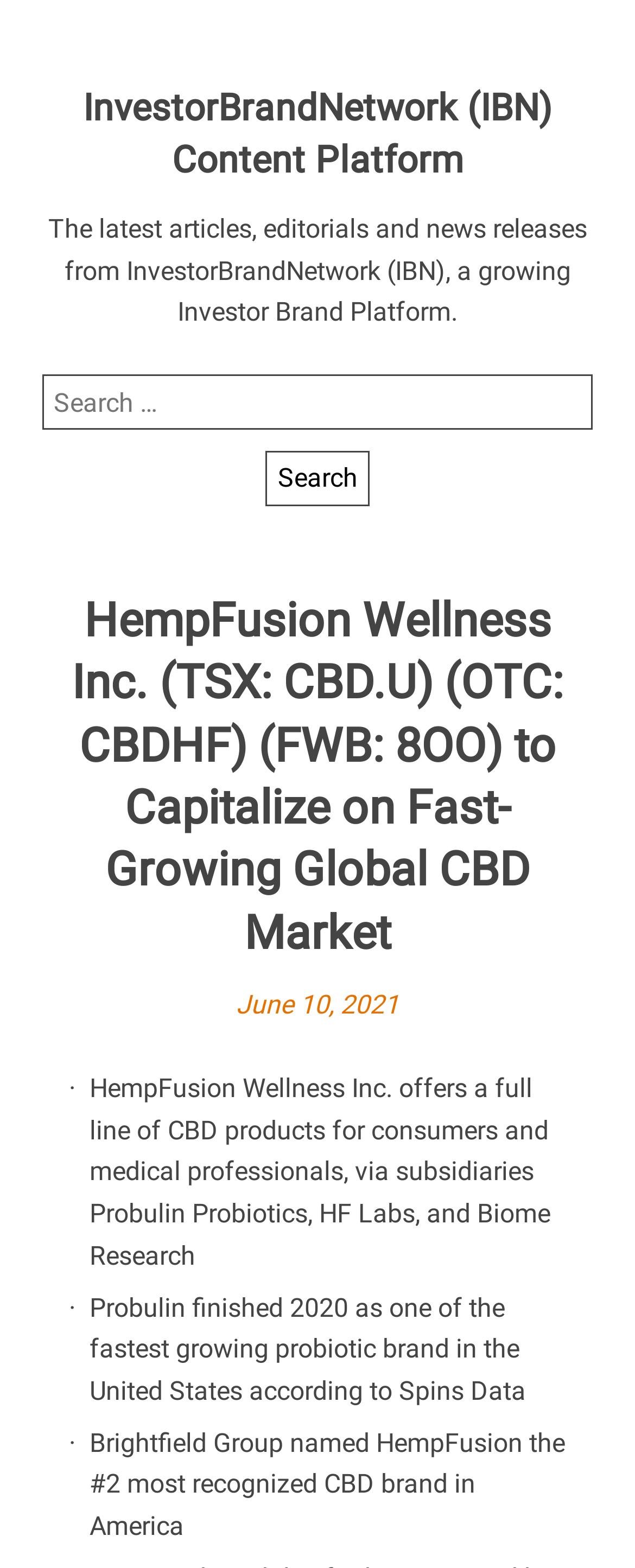Provide the bounding box for the UI element matching this description: "June 10, 2021".

[0.372, 0.63, 0.628, 0.652]